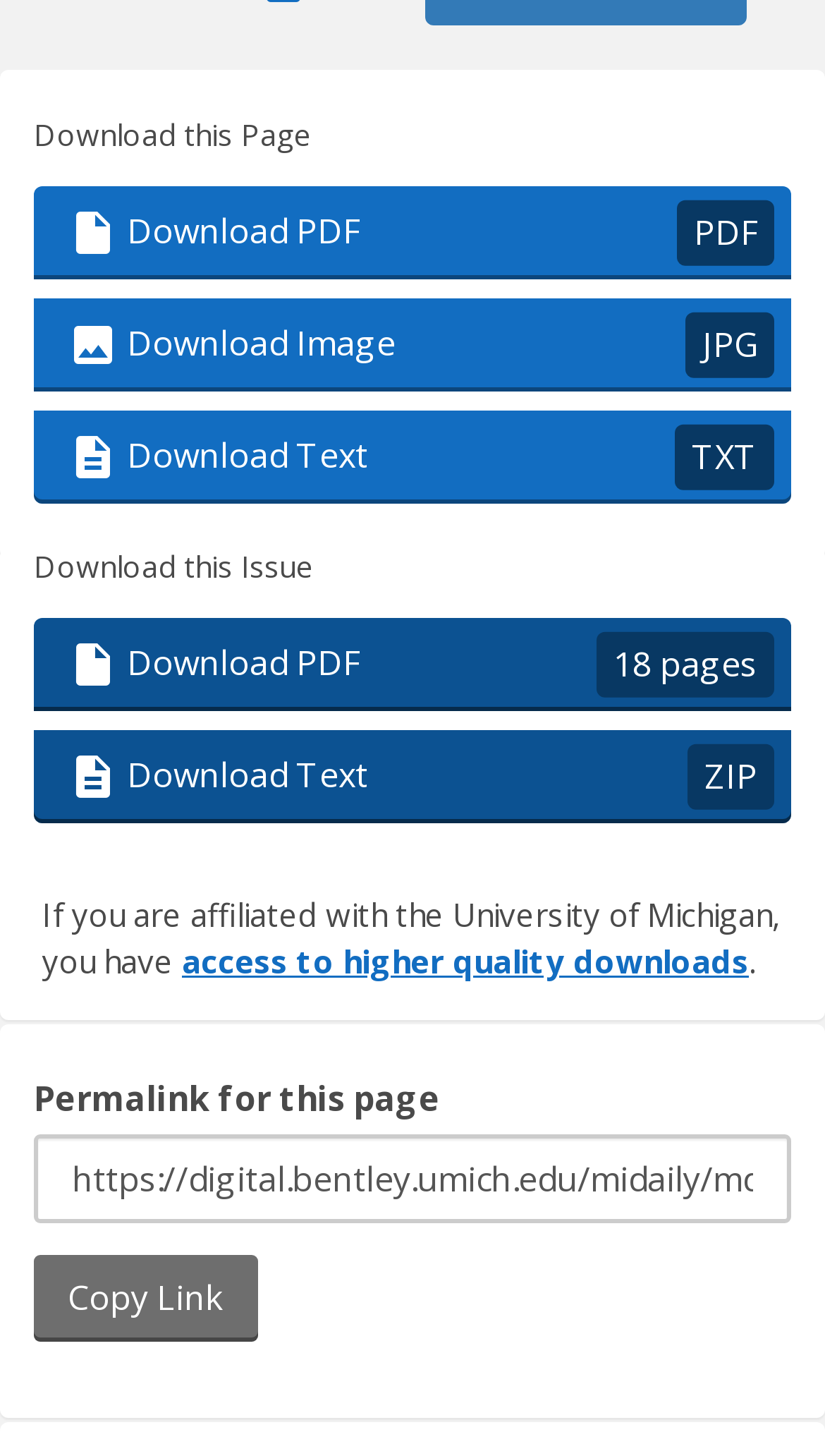Provide a one-word or one-phrase answer to the question:
How many groups of download options are there?

2